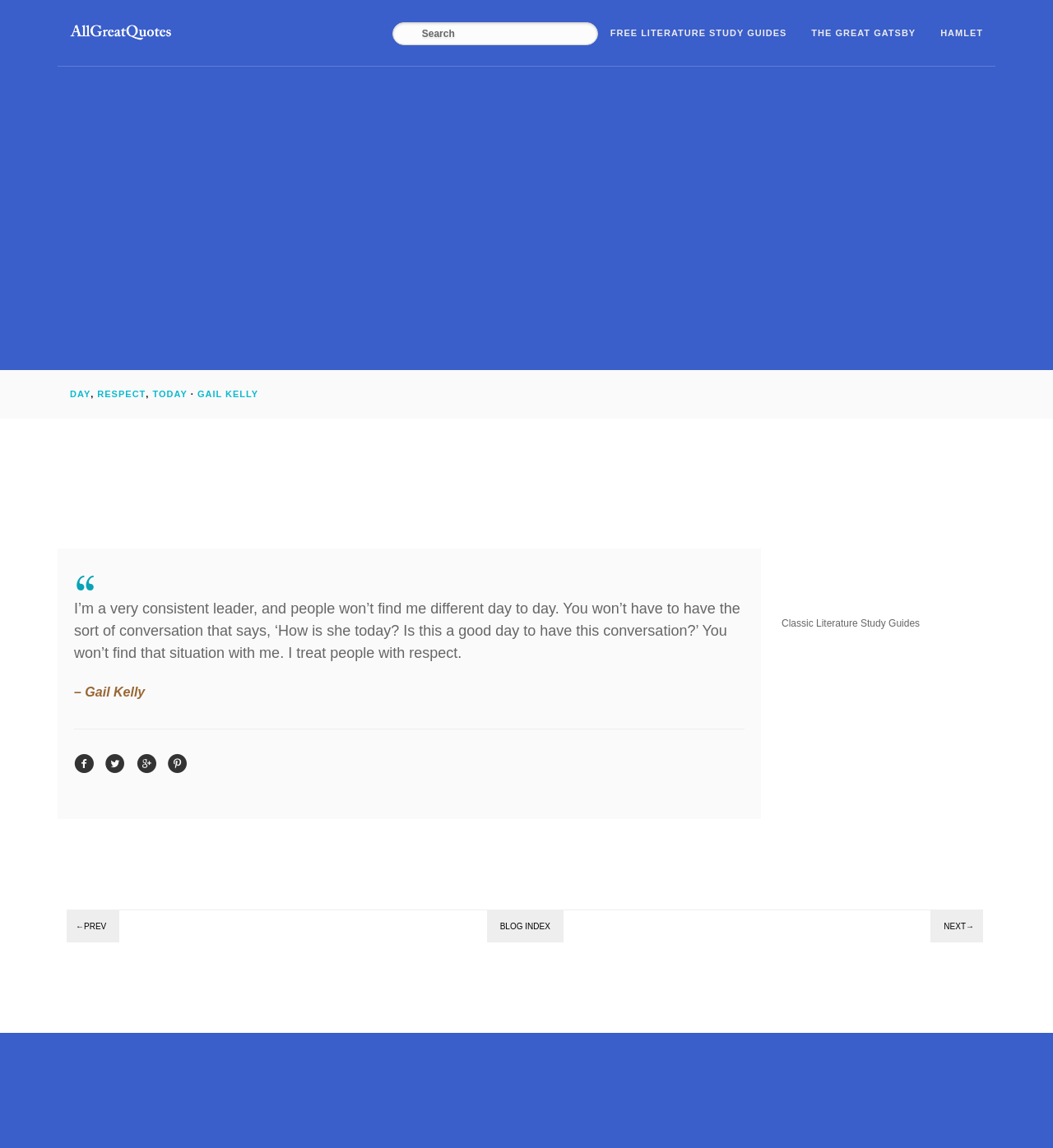Construct a comprehensive caption that outlines the webpage's structure and content.

This webpage appears to be a quote page or a blog post featuring a quote from Gail Kelly. At the top, there is a layout table with two identical links, "Half Million Quotes", each accompanied by an image. Below this, there is a search bar with a textbox labeled "Search".

To the right of the search bar, there are three links: "FREE LITERATURE STUDY GUIDES", "THE GREAT GATSBY", and "HAMLET". These links are positioned horizontally, with "FREE LITERATURE STUDY GUIDES" on the left and "HAMLET" on the right.

Below these links, there is another layout table with several links and static text elements. The links are "DAY", "RESPECT", "TODAY", and "GAIL KELLY", each separated by commas or dots. These elements are positioned horizontally, with "DAY" on the left and "GAIL KELLY" on the right.

The main content of the page is an article featuring a blockquote with a quote from Gail Kelly. The quote is "I’m a very consistent leader, and people won’t find me different day to day. You won’t have to have the sort of conversation that says, ‘How is she today? Is this a good day to have this conversation?’ You won’t find that situation with me. I treat people with respect." Below the quote, there is a static text element with the attribution "- Gail Kelly". To the right of the attribution, there are four social media links represented by icons.

At the bottom of the page, there are three links: "Classic Literature Study Guides", "←PREV", and "NEXT→". These links are positioned horizontally, with "←PREV" on the left and "NEXT→" on the right.